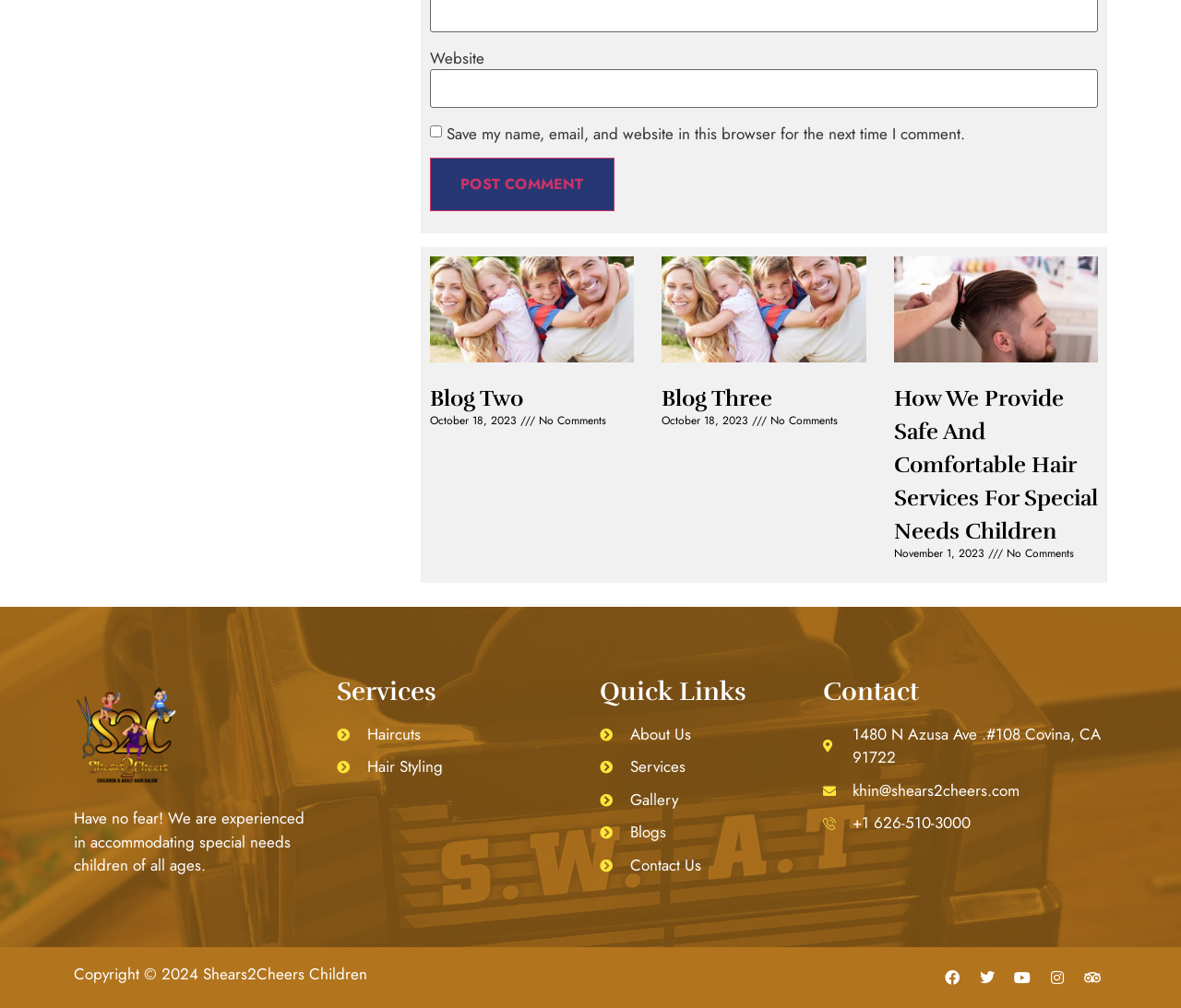Identify the bounding box coordinates of the element that should be clicked to fulfill this task: "read about hair services for special needs children". The coordinates should be provided as four float numbers between 0 and 1, i.e., [left, top, right, bottom].

[0.757, 0.382, 0.929, 0.541]